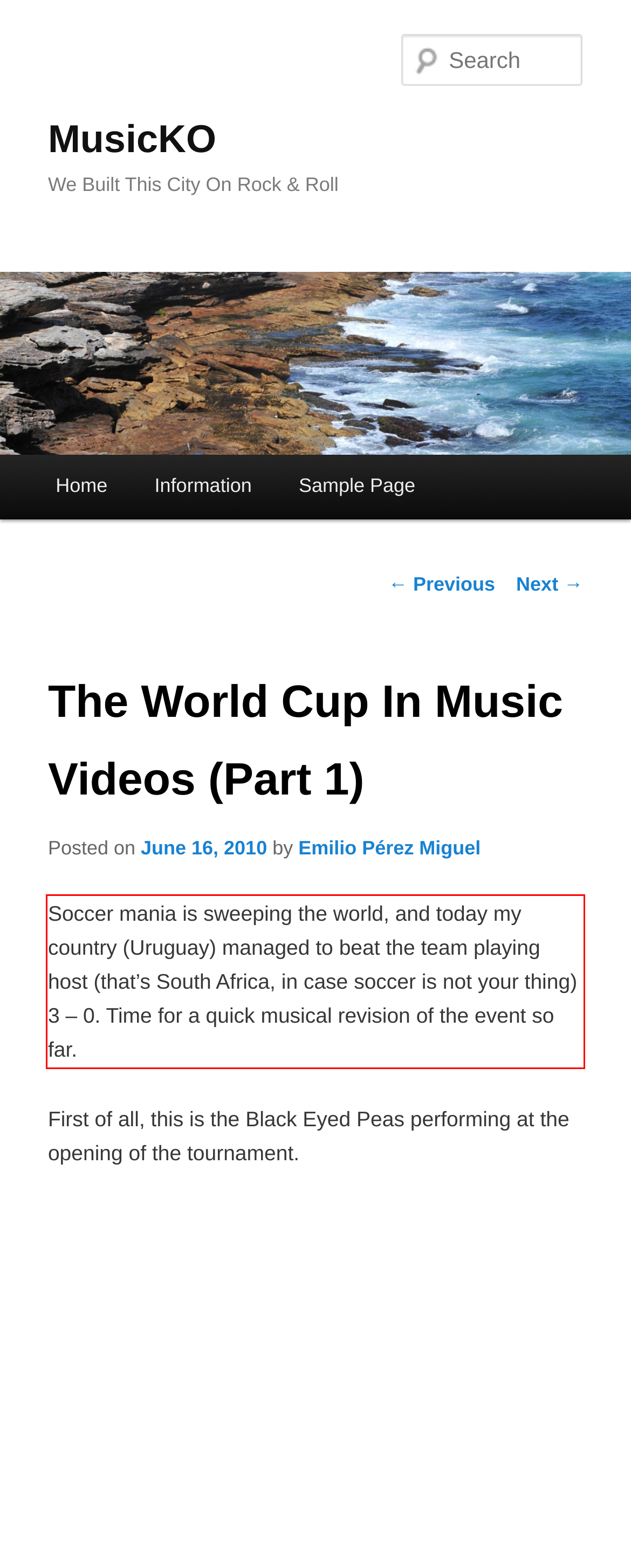There is a UI element on the webpage screenshot marked by a red bounding box. Extract and generate the text content from within this red box.

Soccer mania is sweeping the world, and today my country (Uruguay) managed to beat the team playing host (that’s South Africa, in case soccer is not your thing) 3 – 0. Time for a quick musical revision of the event so far.